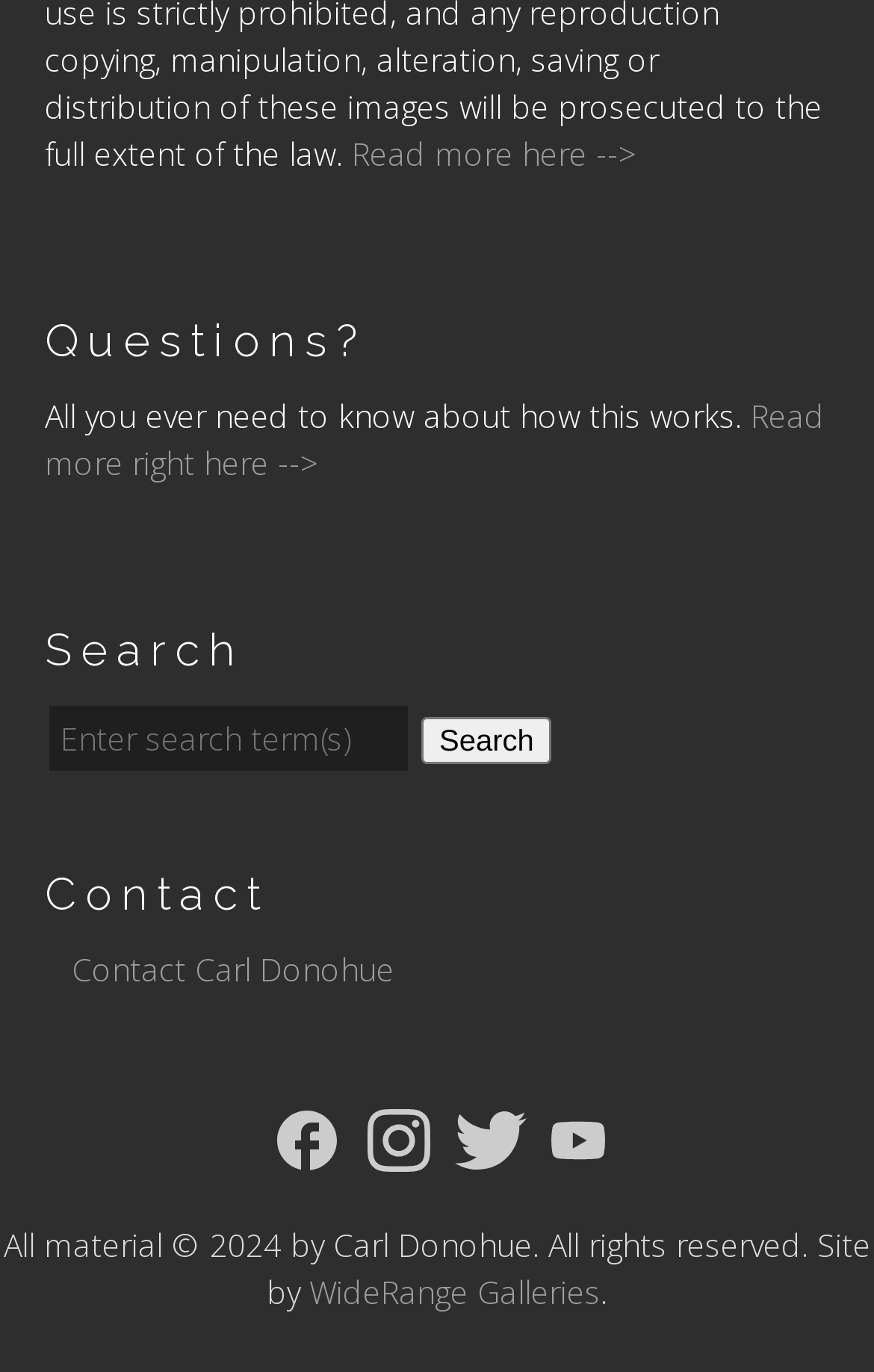What is the function of the 'Read more here -->' link?
Answer with a single word or phrase, using the screenshot for reference.

To provide more information